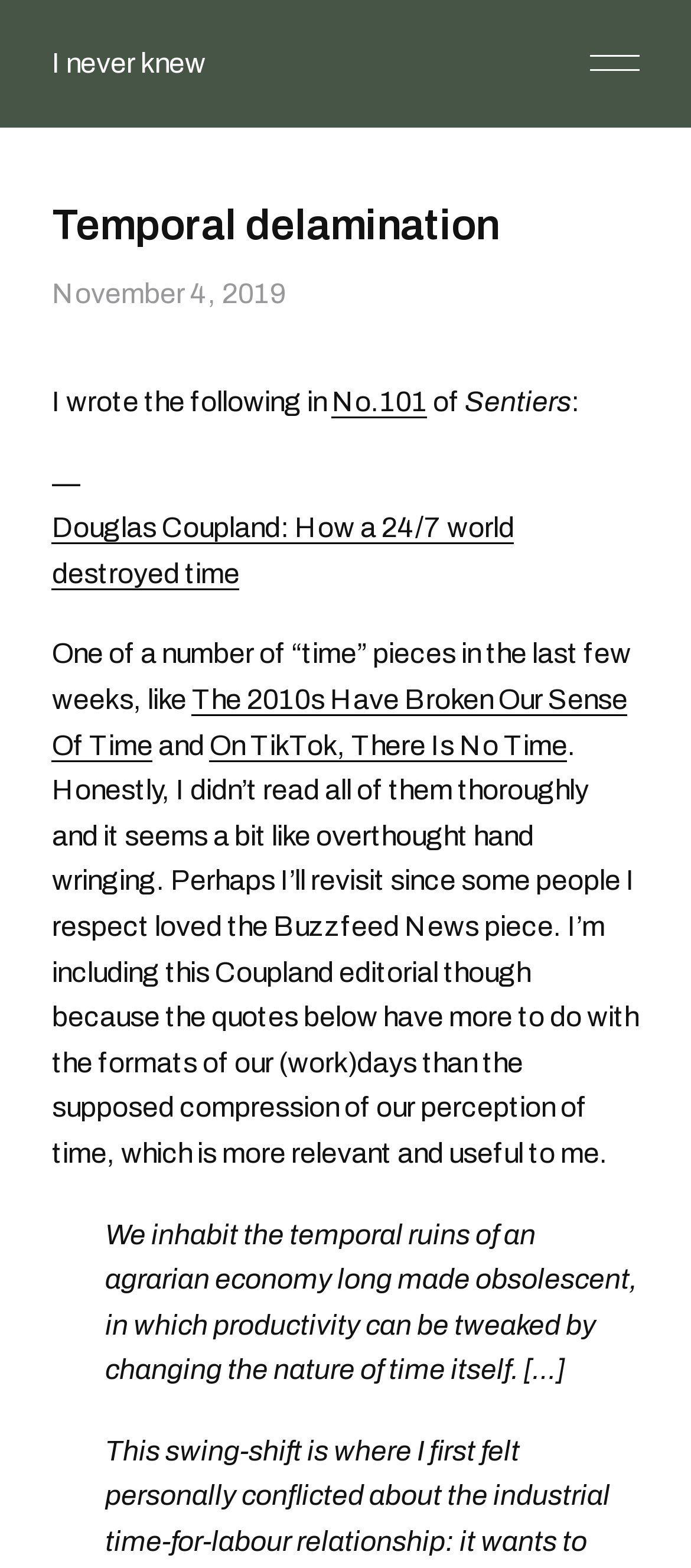Construct a thorough caption encompassing all aspects of the webpage.

This webpage appears to be a blog post or article discussing the concept of time and its perception. At the top, there is a header with the title "Temporal delamination" and a timestamp indicating that it was posted on November 4, 2019. Below the title, there is a brief introduction stating that the author wrote an article in Sentiers, followed by a link to the article "No.101" and the title "Douglas Coupland: How a 24/7 world destroyed time".

The main content of the webpage is a block of text that discusses the author's thoughts on the concept of time, mentioning that they didn't thoroughly read all the related articles but found some quotes from a Coupland editorial to be relevant and useful. The text also includes links to other articles, such as "The 2010s Have Broken Our Sense Of Time" and "On TikTok, There Is No Time".

There are a total of five links on the webpage, including the one to the Sentiers article and the three links to other articles. The text is divided into several paragraphs, with the main content taking up most of the space. The quotes from the Coupland editorial are indented and set apart from the rest of the text. Overall, the webpage has a simple layout with a focus on the written content.